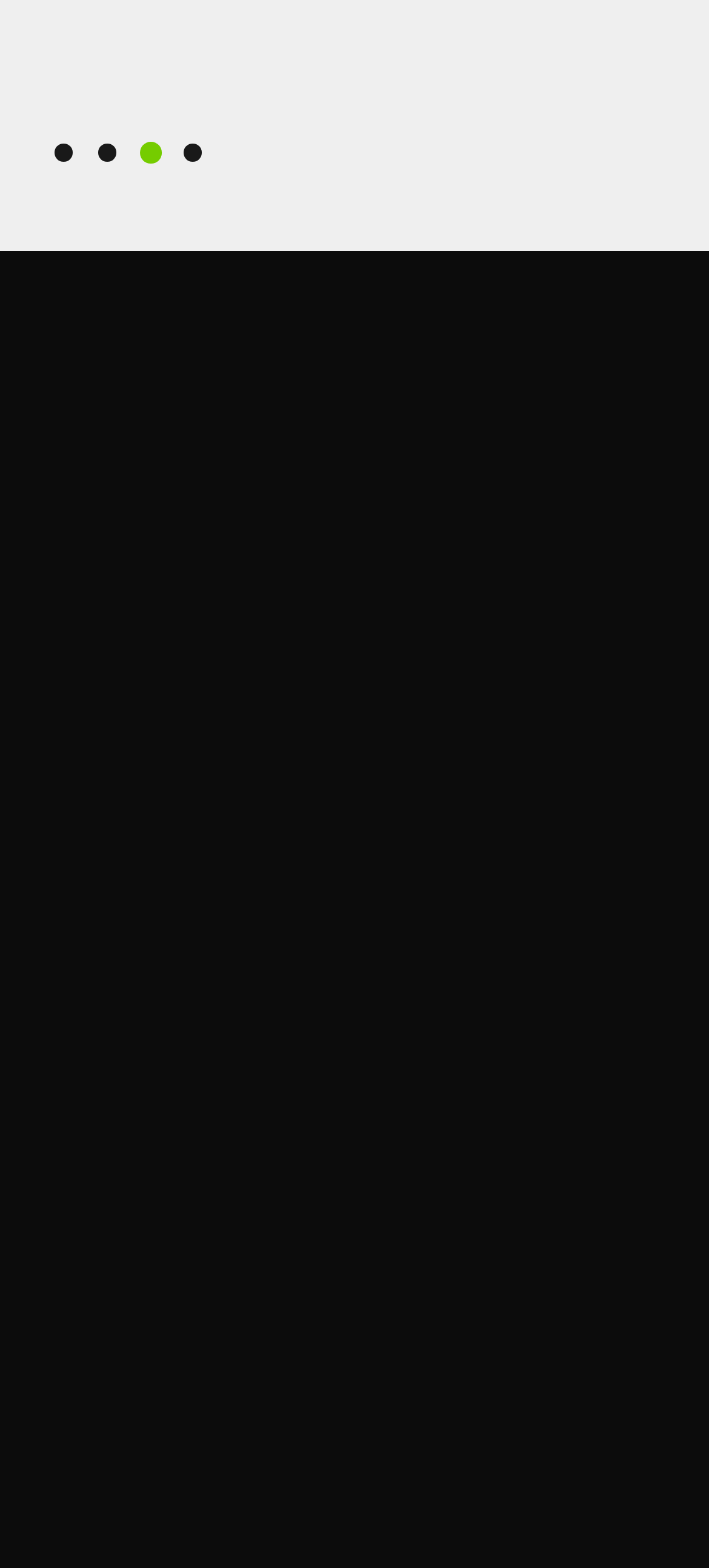What is the phone number?
From the image, provide a succinct answer in one word or a short phrase.

(905) 693-8113